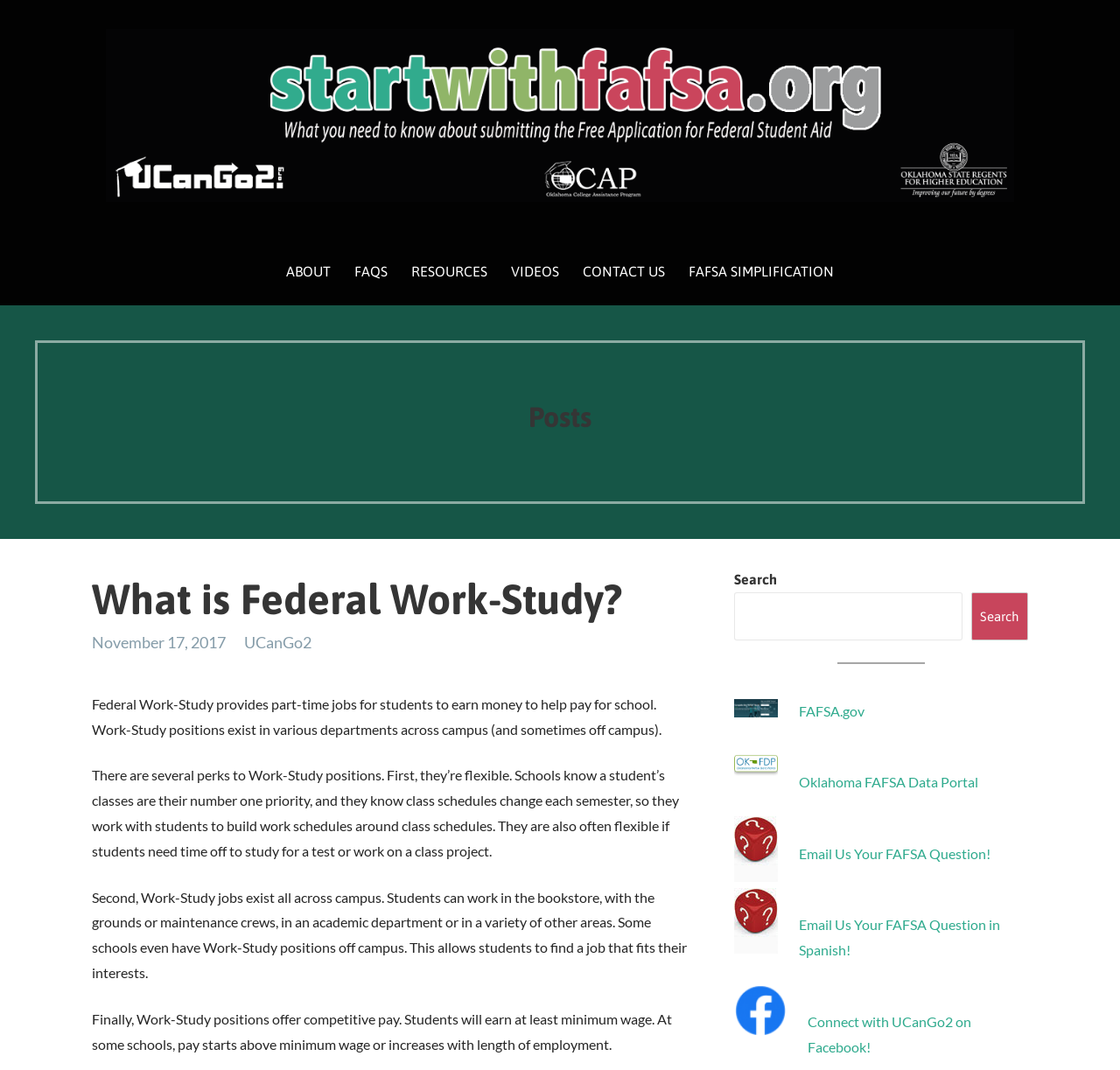Please answer the following question using a single word or phrase: 
What is the main topic of this webpage?

Federal Work-Study